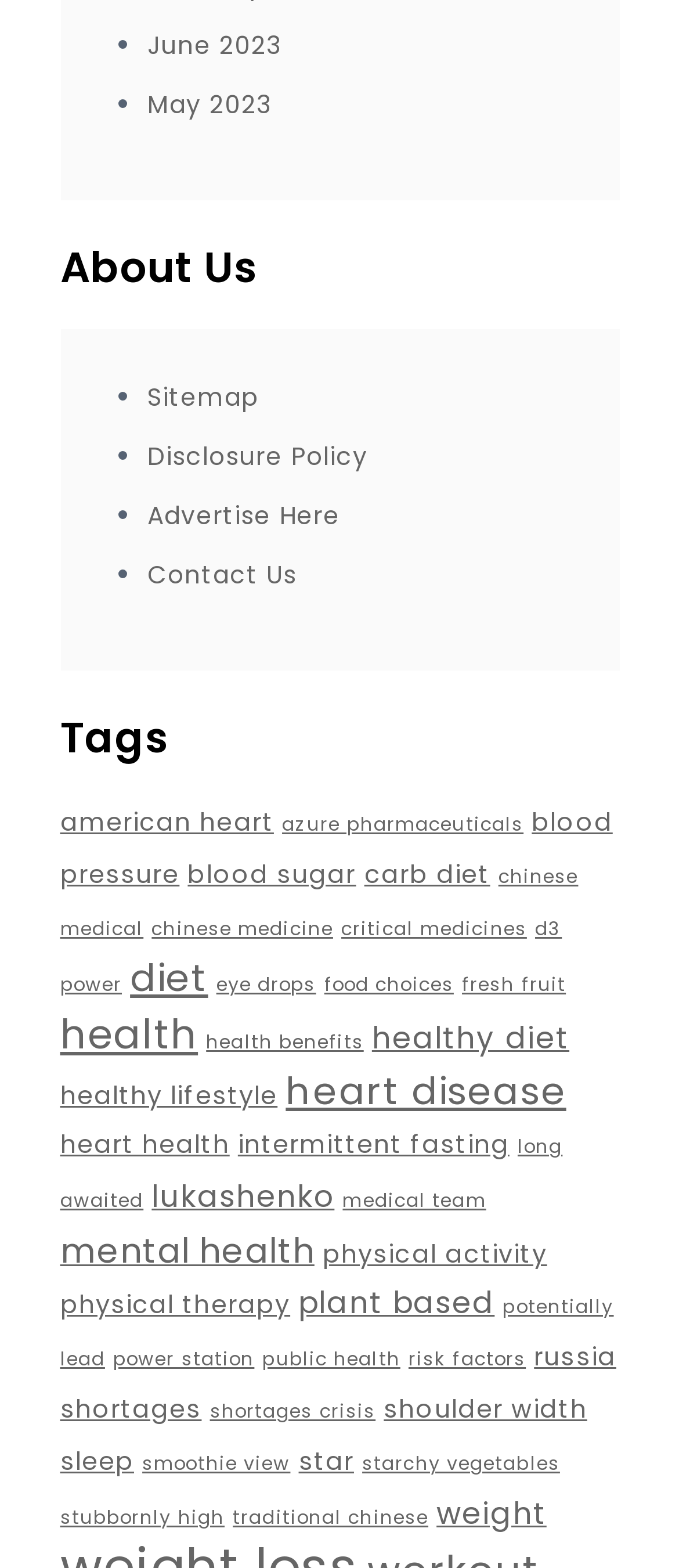Please provide the bounding box coordinates for the element that needs to be clicked to perform the following instruction: "Click on 'About Us'". The coordinates should be given as four float numbers between 0 and 1, i.e., [left, top, right, bottom].

[0.088, 0.156, 0.912, 0.188]